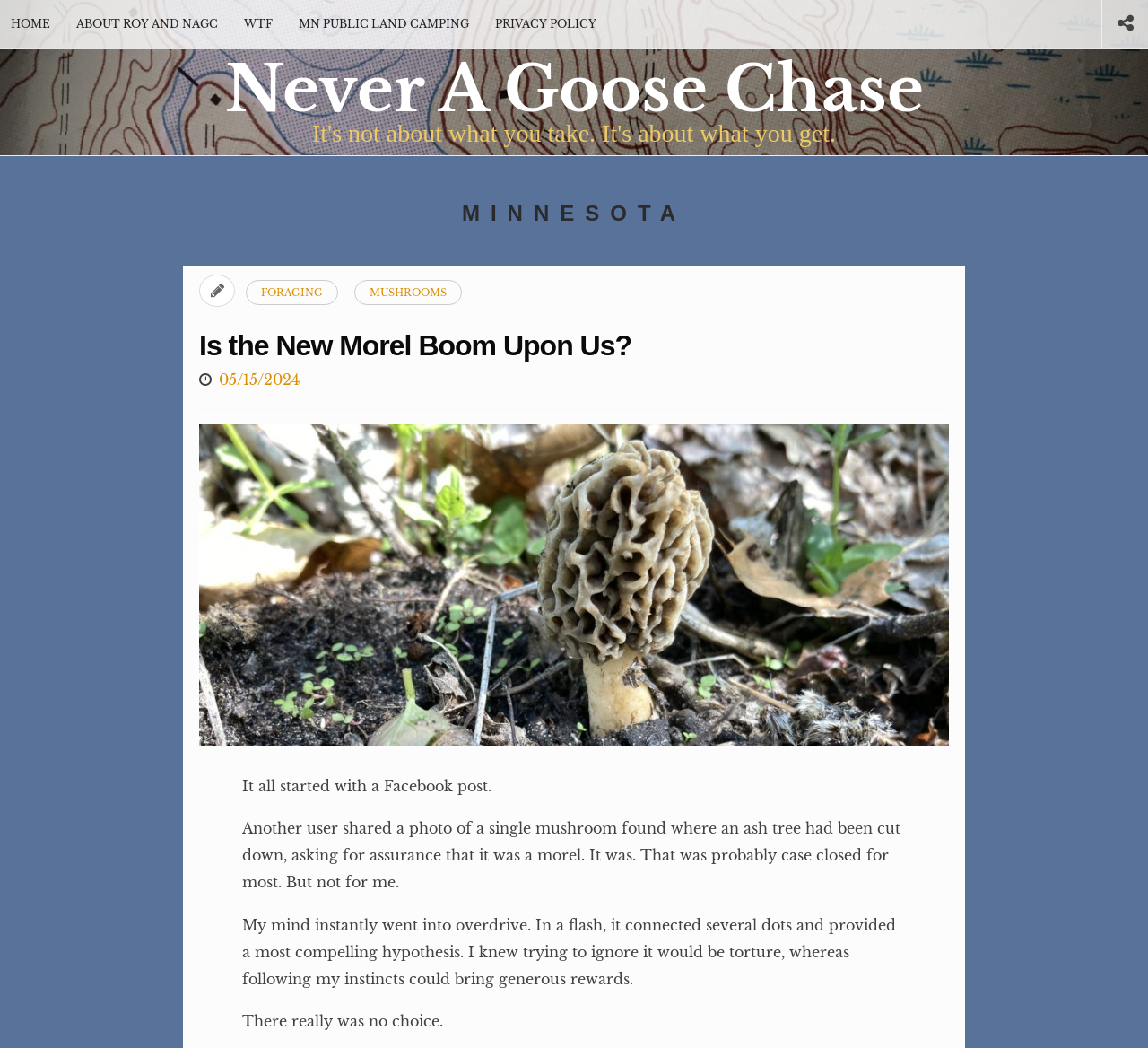Please specify the coordinates of the bounding box for the element that should be clicked to carry out this instruction: "Click the HOME link". The coordinates must be four float numbers between 0 and 1, formatted as [left, top, right, bottom].

[0.0, 0.0, 0.053, 0.046]